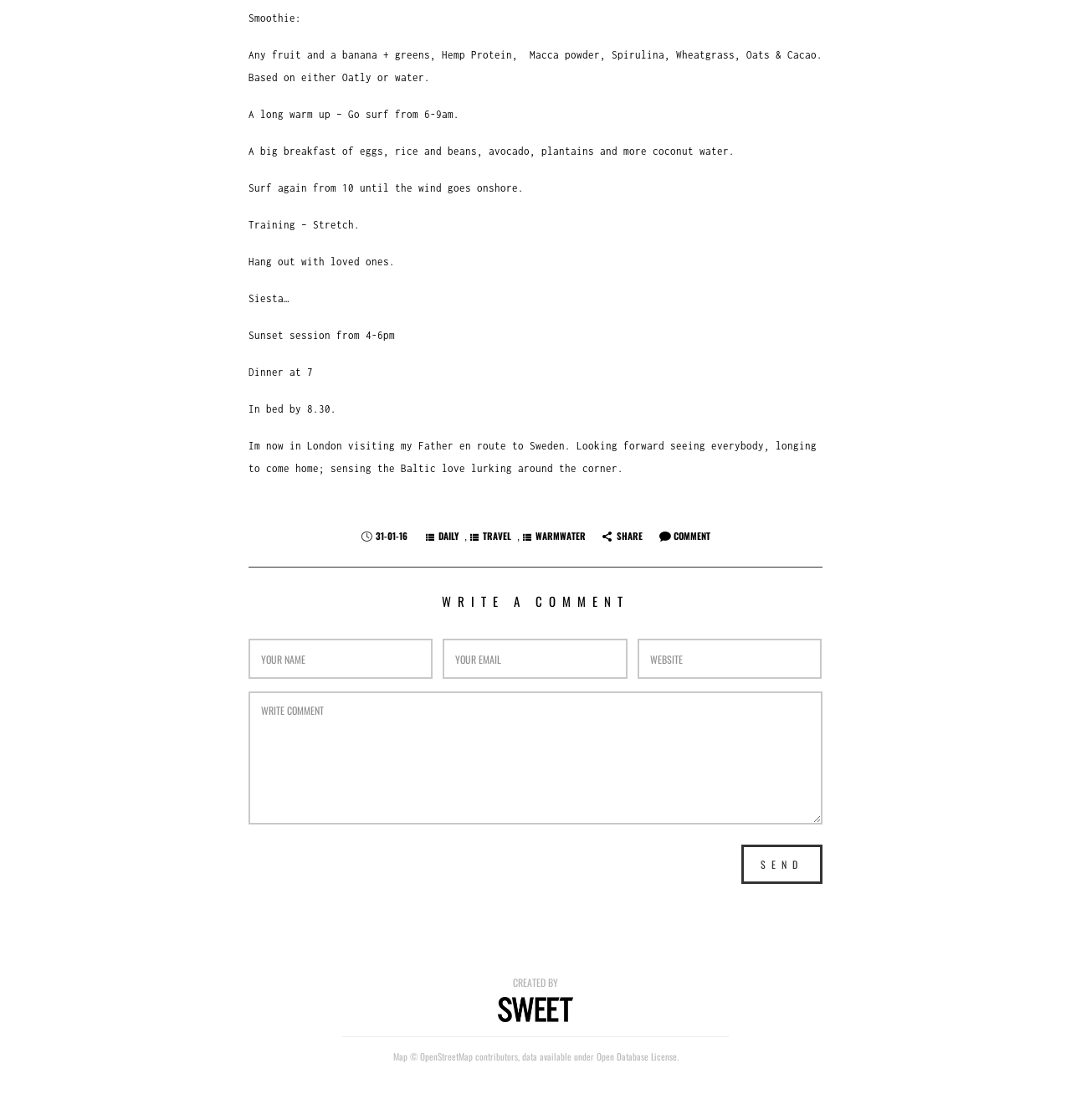Please determine the bounding box coordinates for the element that should be clicked to follow these instructions: "Click on the 'DAILY' link".

[0.396, 0.475, 0.428, 0.483]